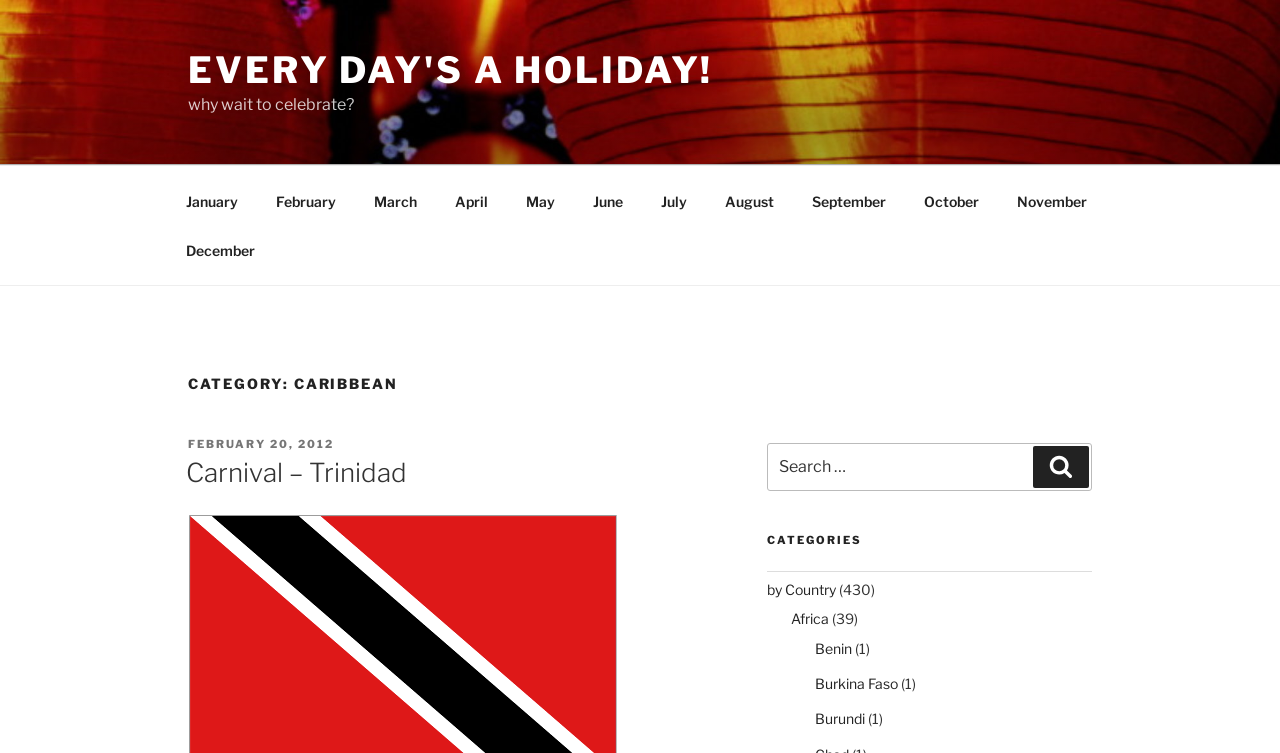Please respond in a single word or phrase: 
What is the category of the current post?

Caribbean